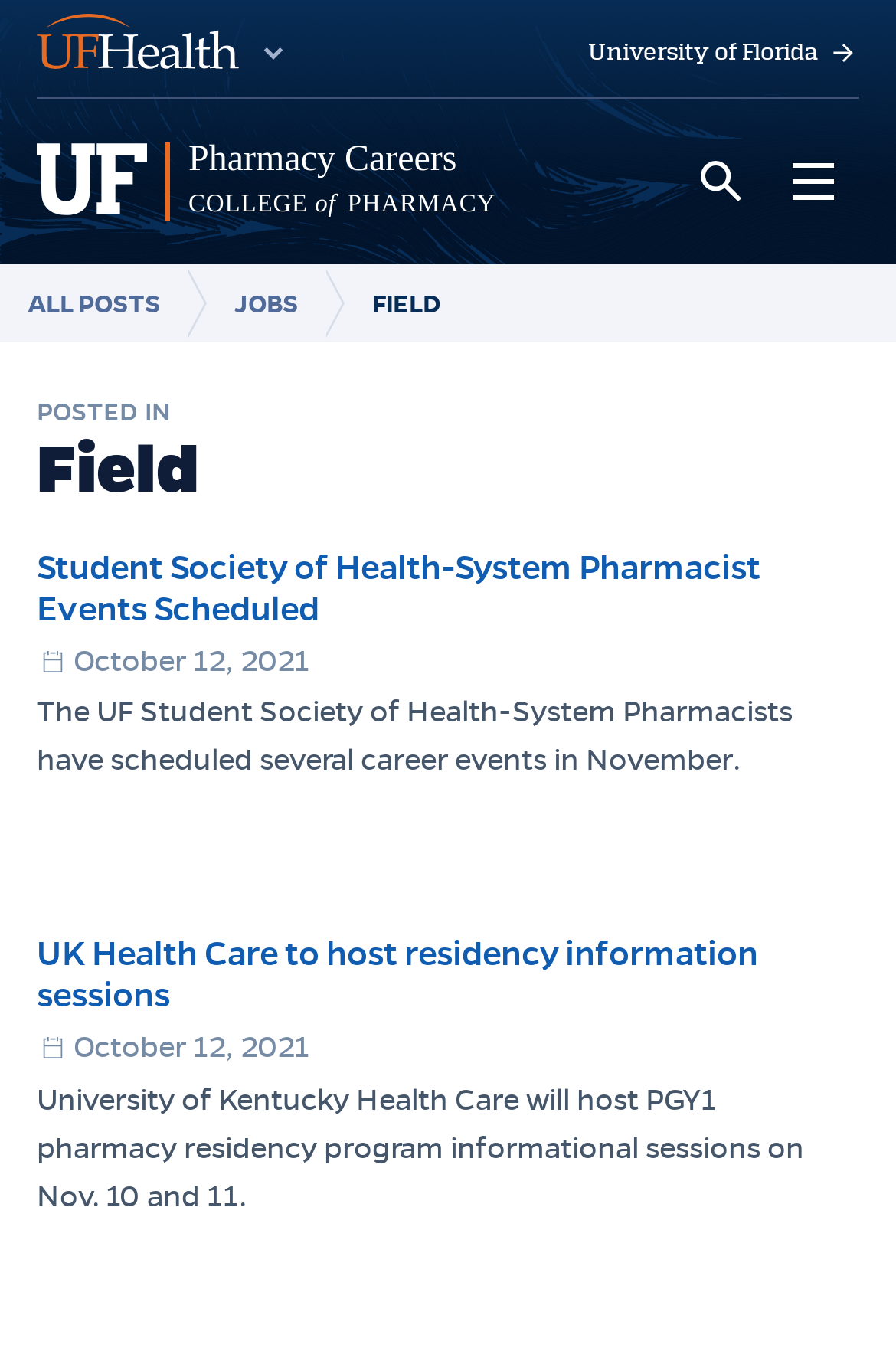Specify the bounding box coordinates of the area to click in order to execute this command: 'Open Main Menu'. The coordinates should consist of four float numbers ranging from 0 to 1, and should be formatted as [left, top, right, bottom].

[0.856, 0.101, 0.959, 0.169]